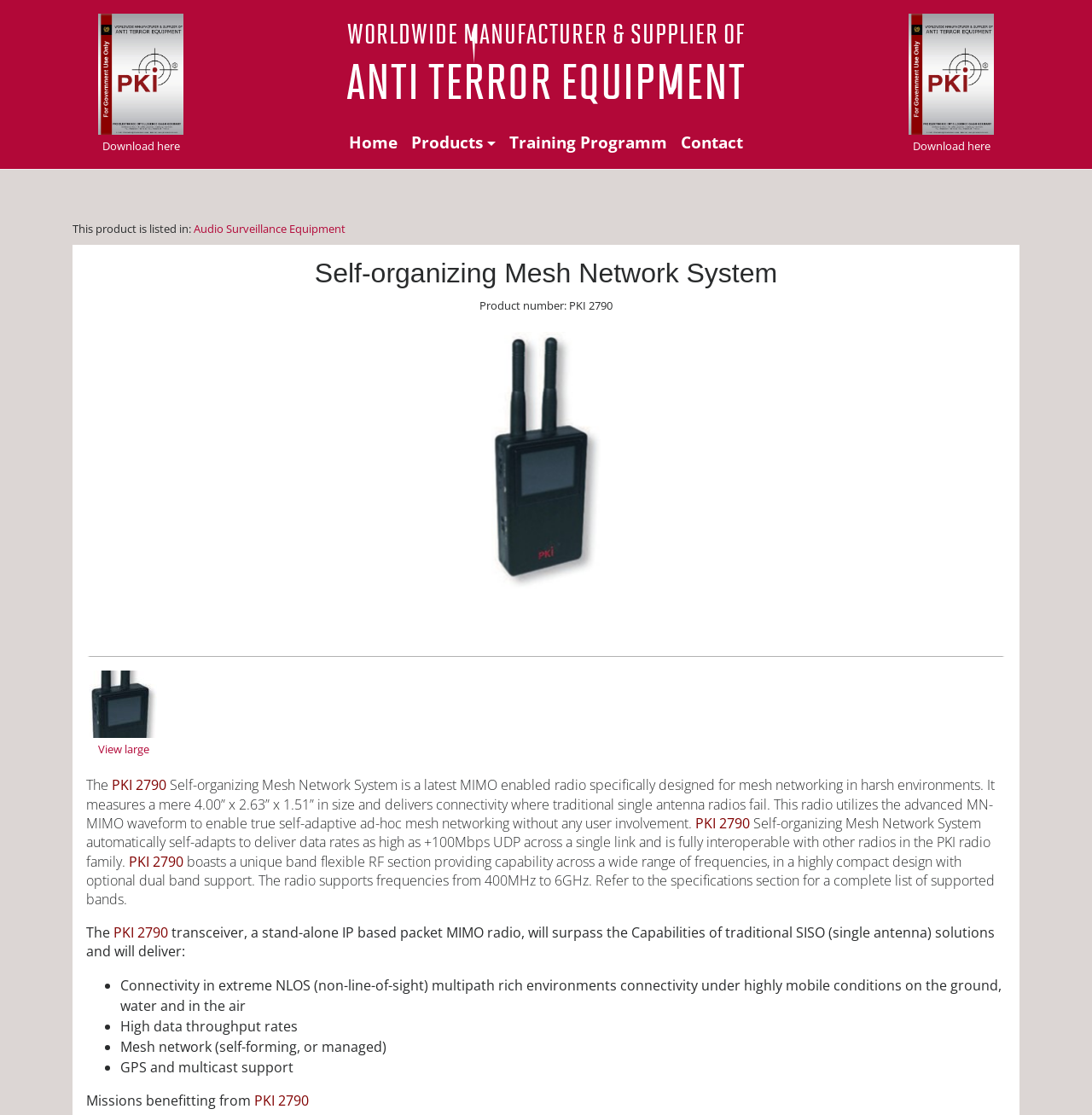How many links can the Self-organizing Mesh Network System support?
Provide a short answer using one word or a brief phrase based on the image.

Single link